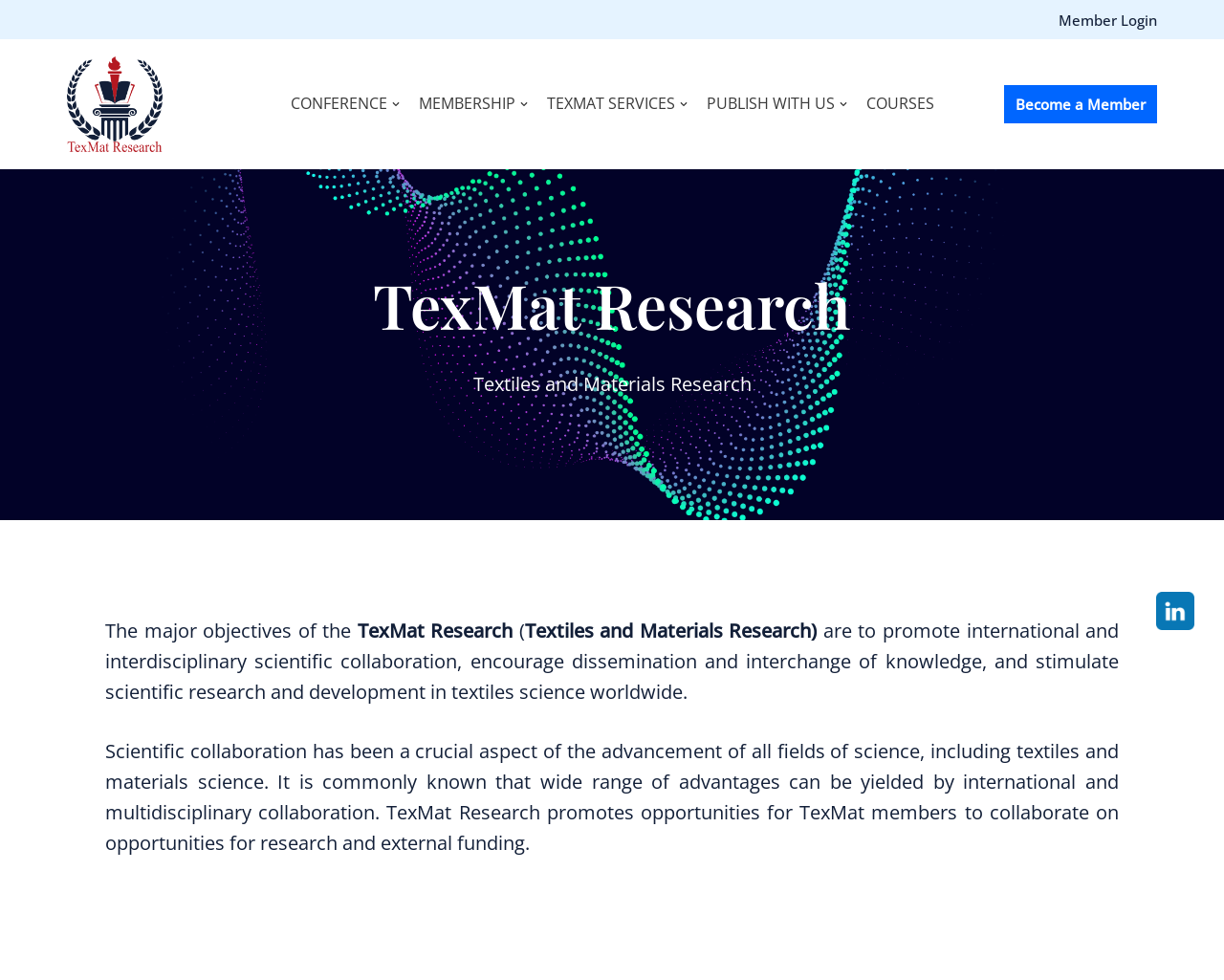Locate the bounding box coordinates of the clickable region necessary to complete the following instruction: "Login as a member". Provide the coordinates in the format of four float numbers between 0 and 1, i.e., [left, top, right, bottom].

[0.865, 0.008, 0.945, 0.032]